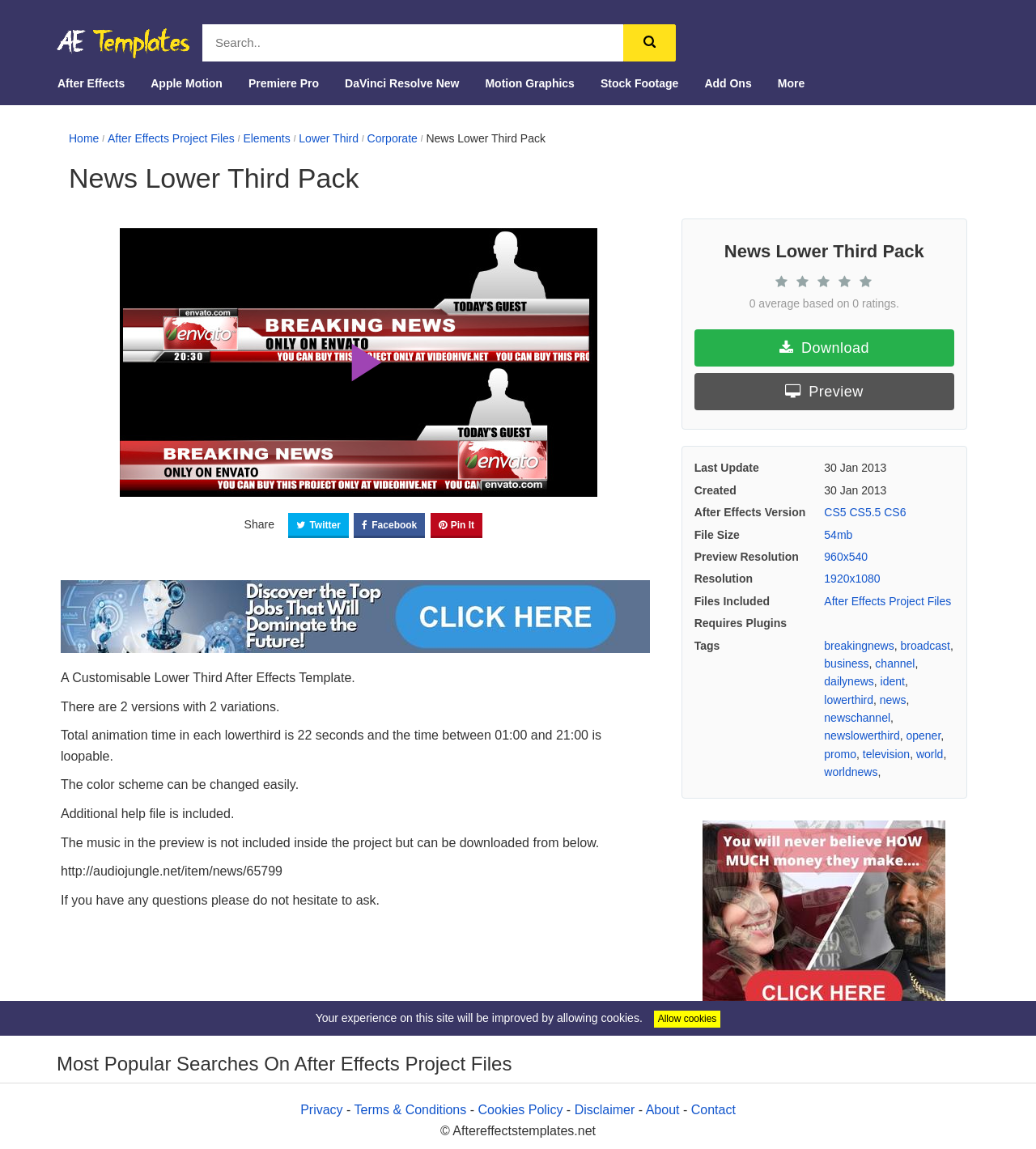Give a one-word or phrase response to the following question: What is the file size of the After Effects project files?

54mb